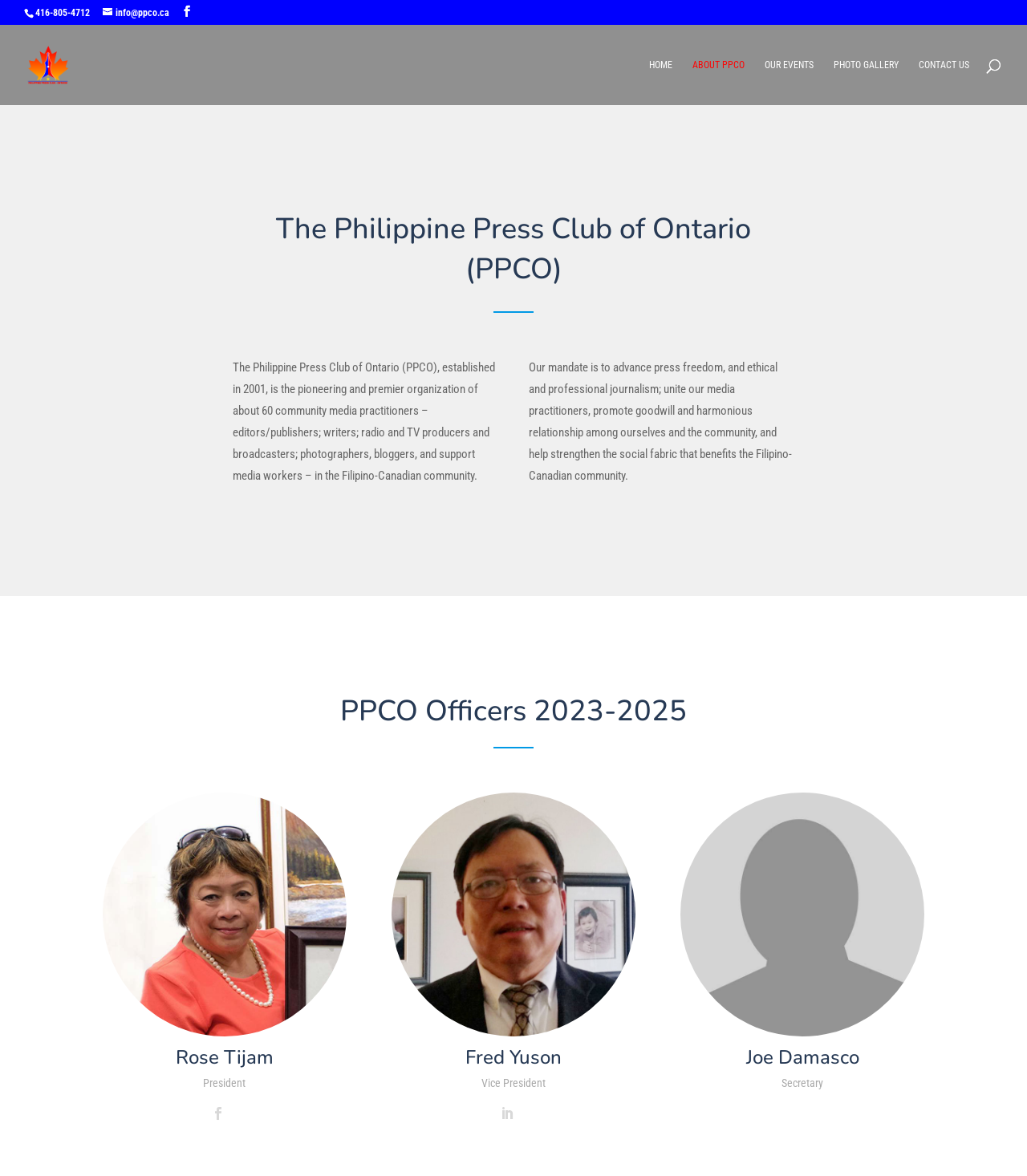How many officers are listed on the webpage?
Please describe in detail the information shown in the image to answer the question.

The webpage lists three officers of PPCO, including Rose Tijam as the President, Fred Yuson as the Vice President, and Joe Damasco as the Secretary.